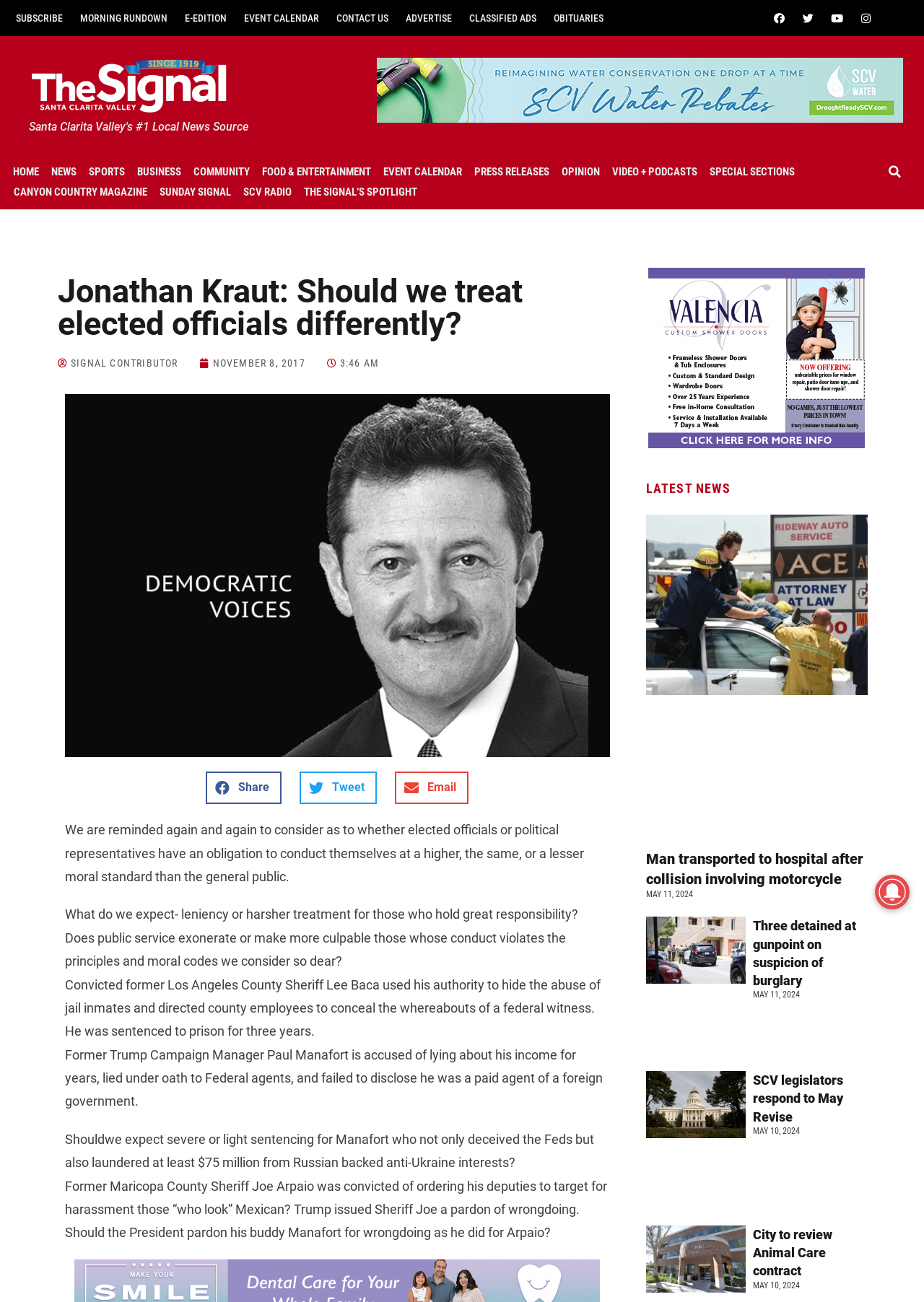Specify the bounding box coordinates of the area to click in order to follow the given instruction: "Search for something."

[0.951, 0.124, 0.985, 0.14]